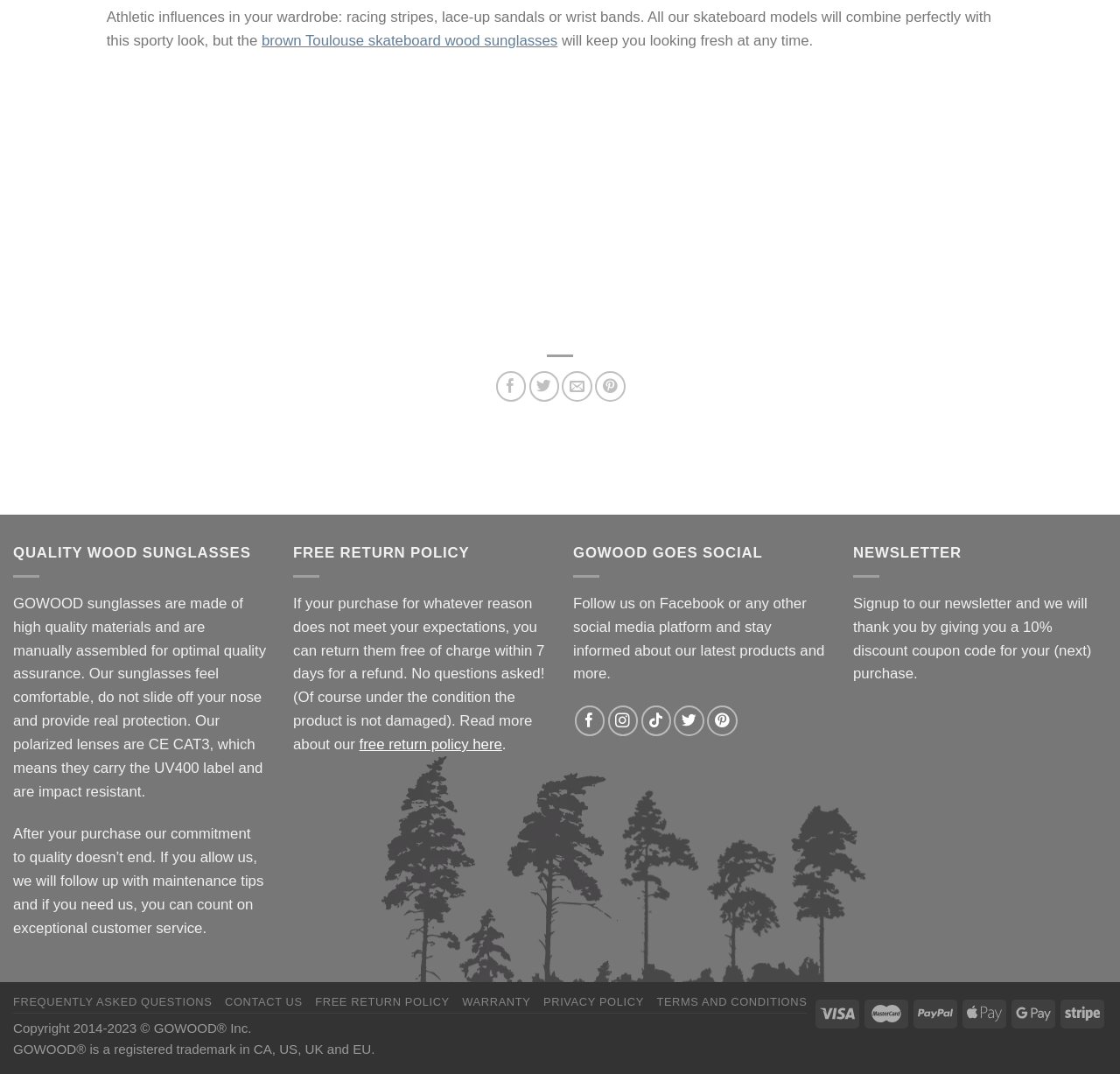Provide your answer to the question using just one word or phrase: What is the material of the sunglasses?

High quality wood